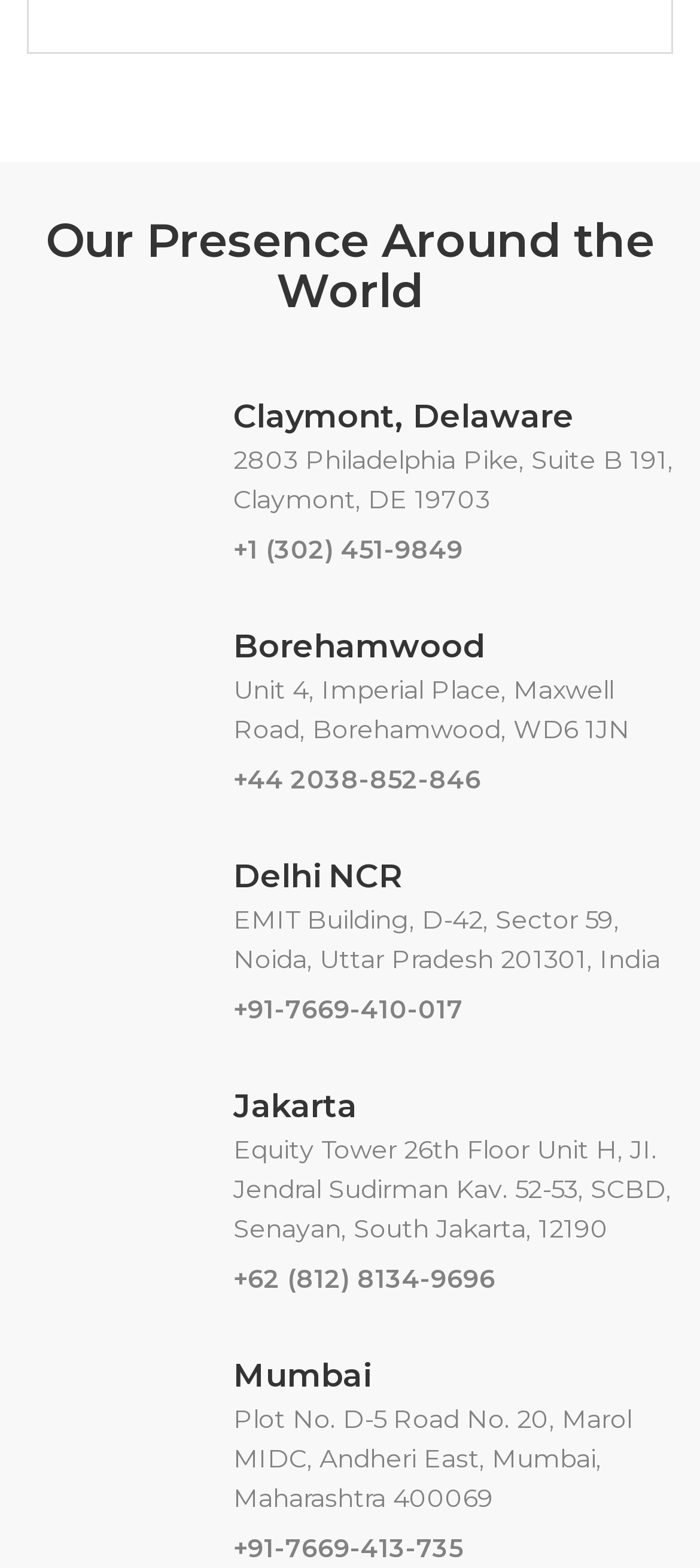Provide a one-word or one-phrase answer to the question:
What is the phone number for the USA office?

+1 (302) 451-9849